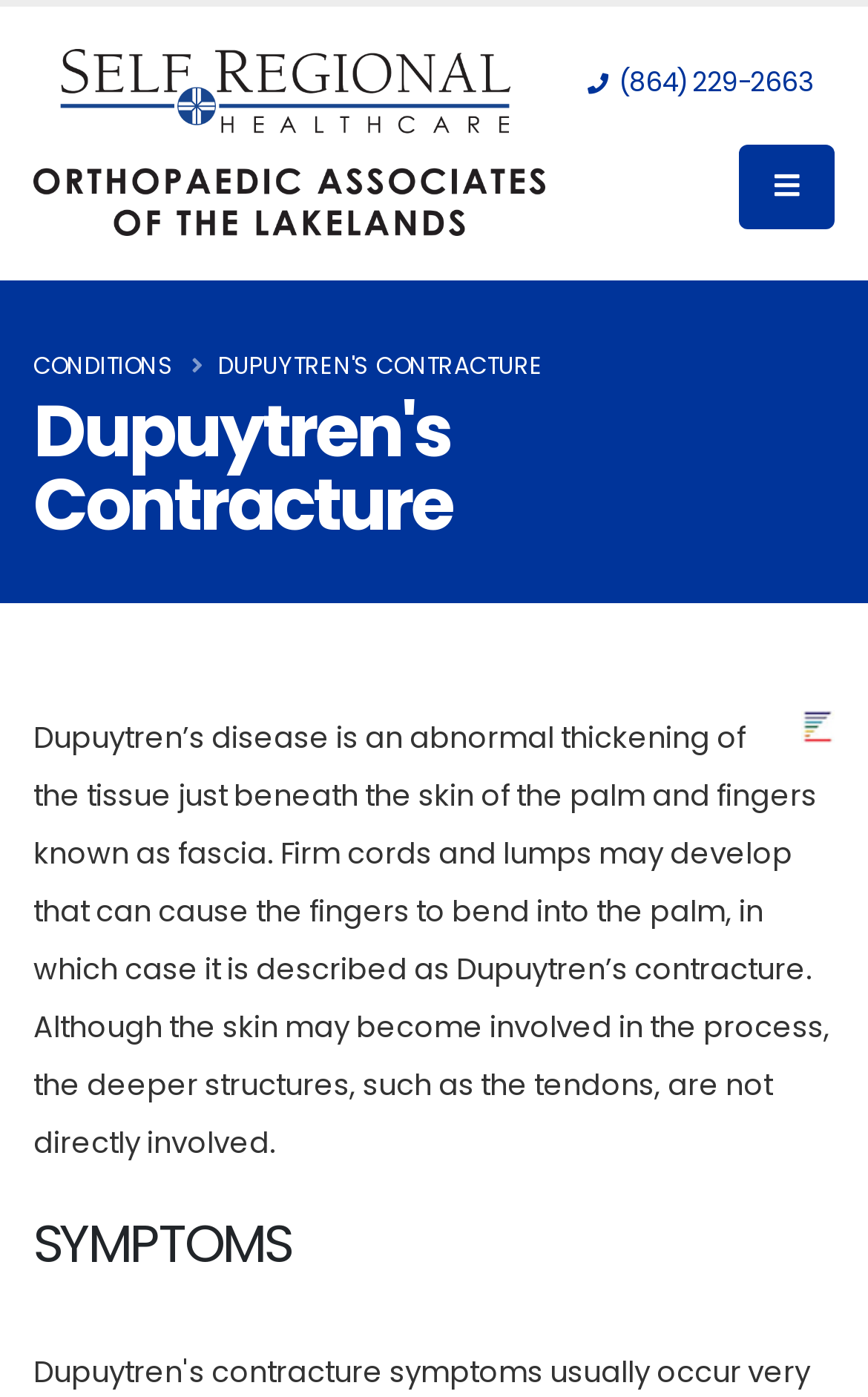Find the bounding box coordinates for the HTML element described in this sentence: "alt="Orthopedic Associates of the Lakelands"". Provide the coordinates as four float numbers between 0 and 1, in the format [left, top, right, bottom].

[0.038, 0.085, 0.628, 0.116]